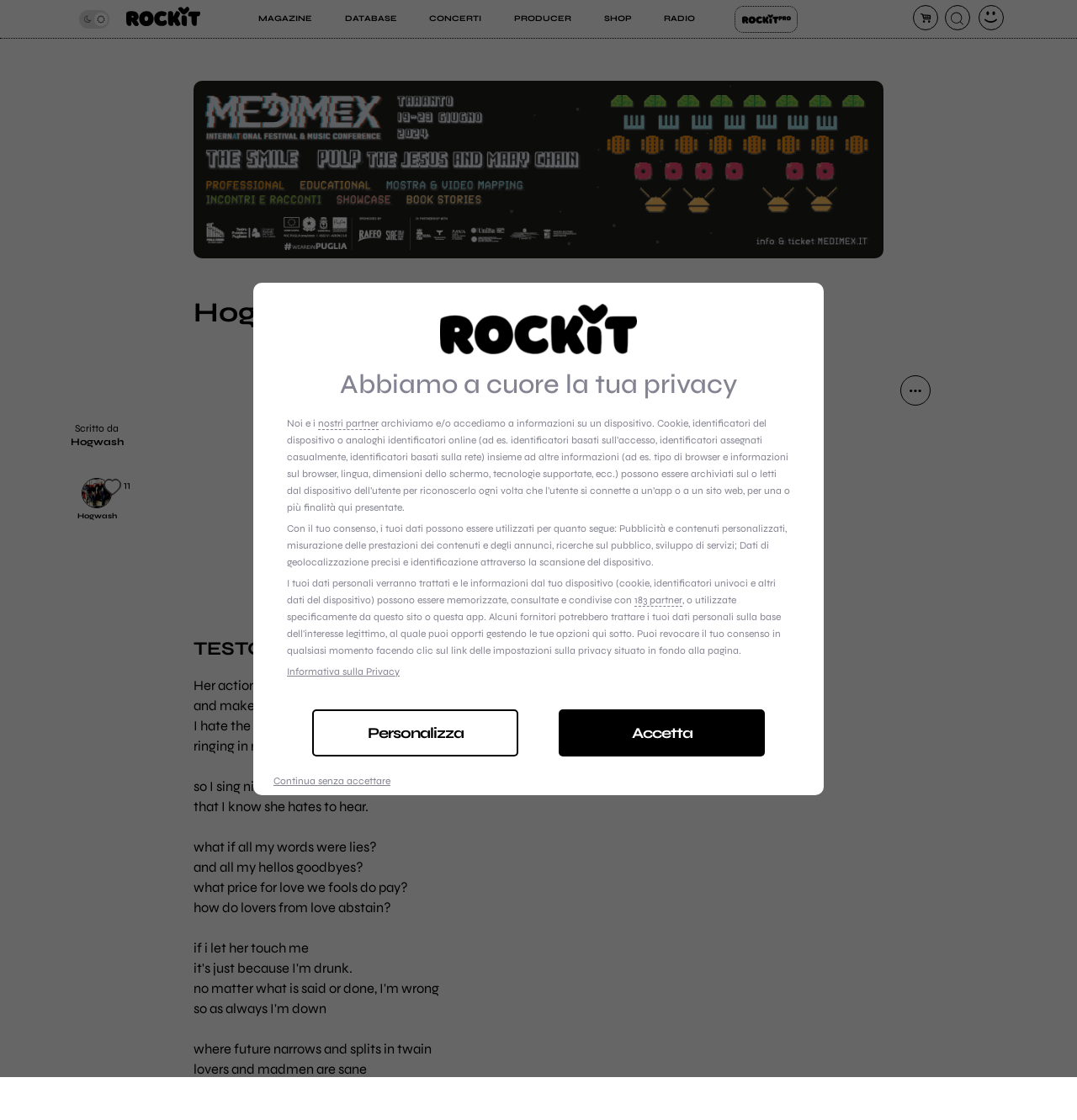What is the name of the song being displayed?
Please look at the screenshot and answer using one word or phrase.

Fools do pay